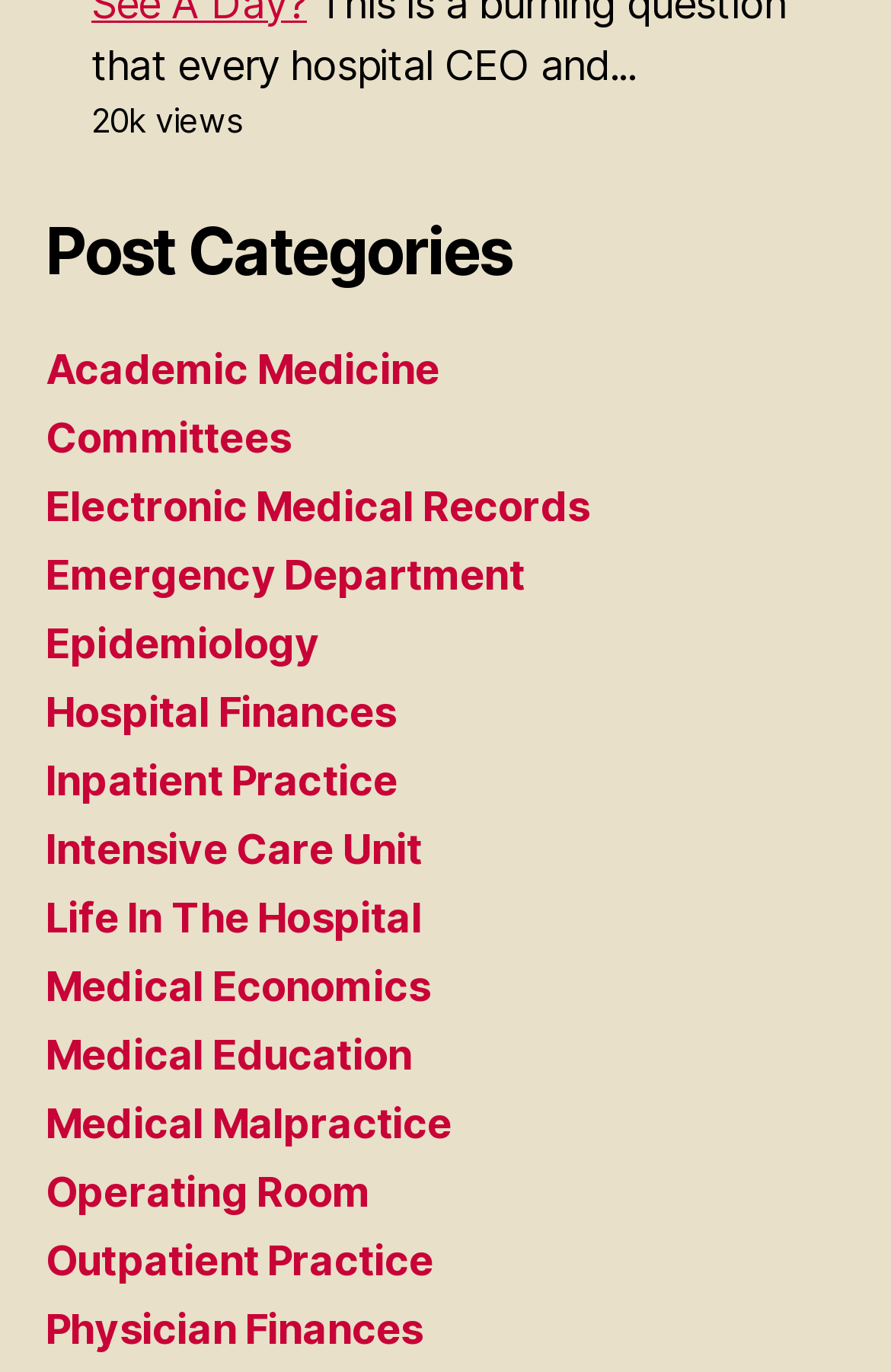Please locate the bounding box coordinates of the region I need to click to follow this instruction: "explore Emergency Department topic".

[0.051, 0.402, 0.589, 0.437]